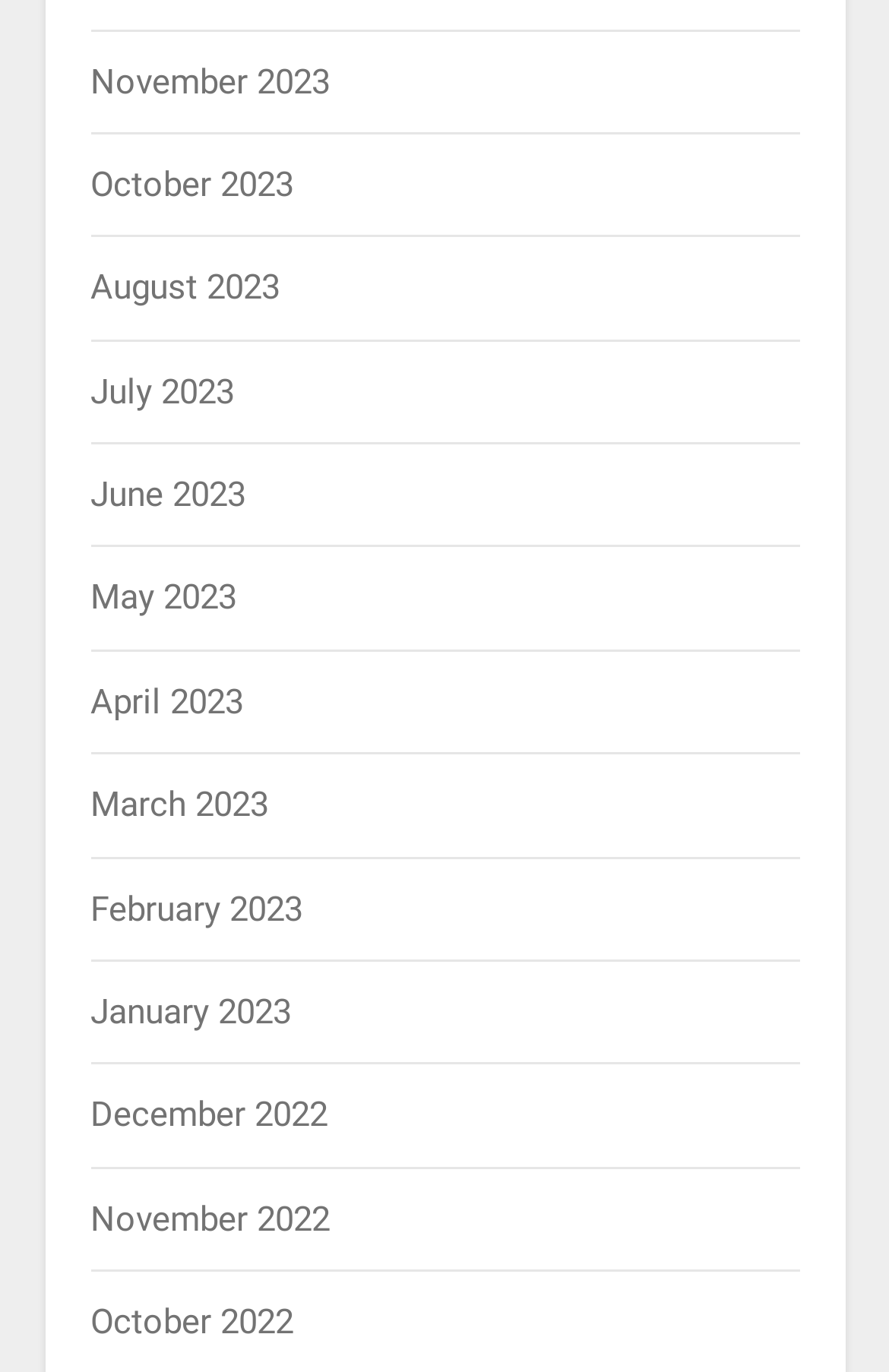Specify the bounding box coordinates of the element's area that should be clicked to execute the given instruction: "access January 2023". The coordinates should be four float numbers between 0 and 1, i.e., [left, top, right, bottom].

[0.101, 0.722, 0.327, 0.752]